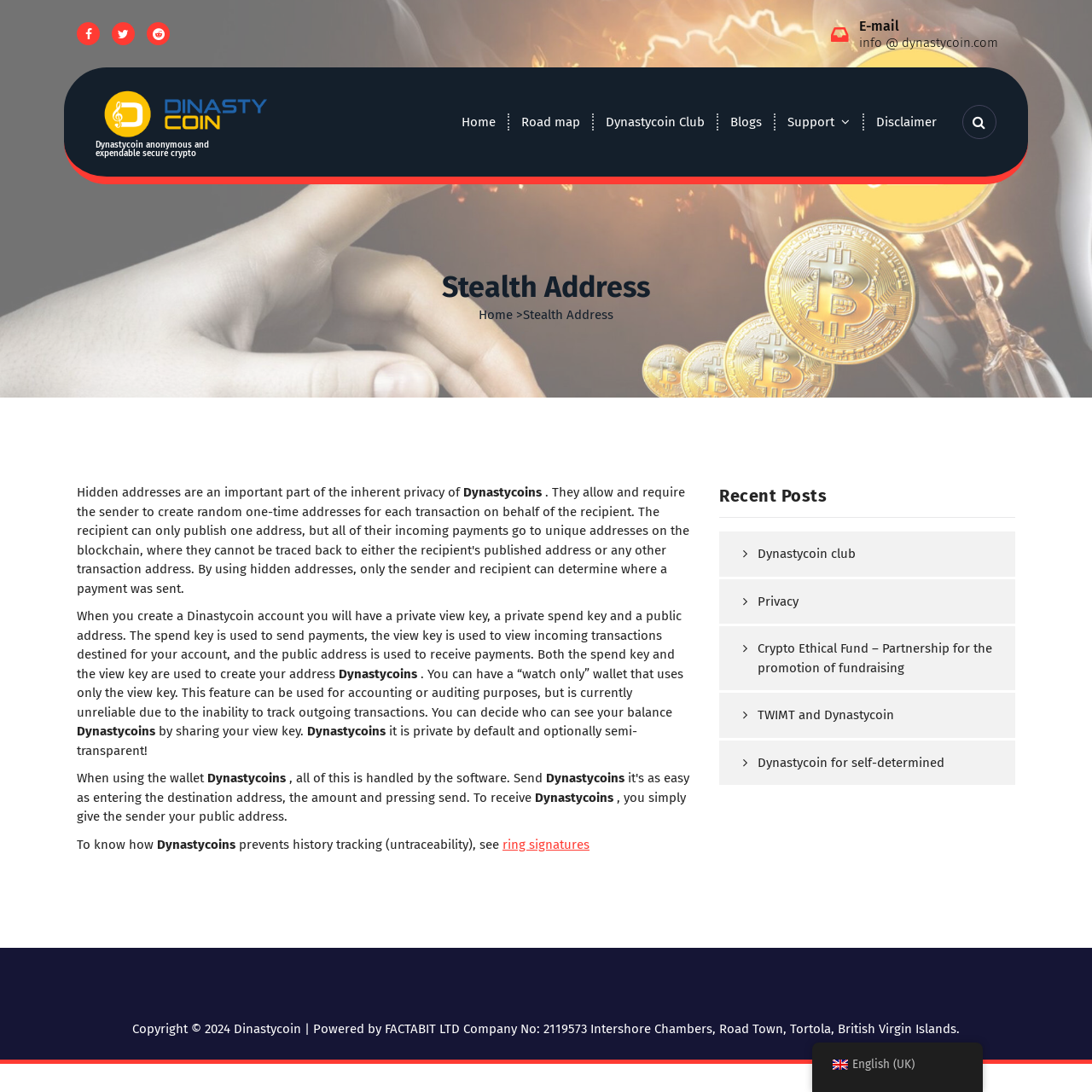Please identify the bounding box coordinates of the element on the webpage that should be clicked to follow this instruction: "Contact via 'E-mail info @ dynastycoin.com'". The bounding box coordinates should be given as four float numbers between 0 and 1, formatted as [left, top, right, bottom].

[0.787, 0.016, 0.914, 0.046]